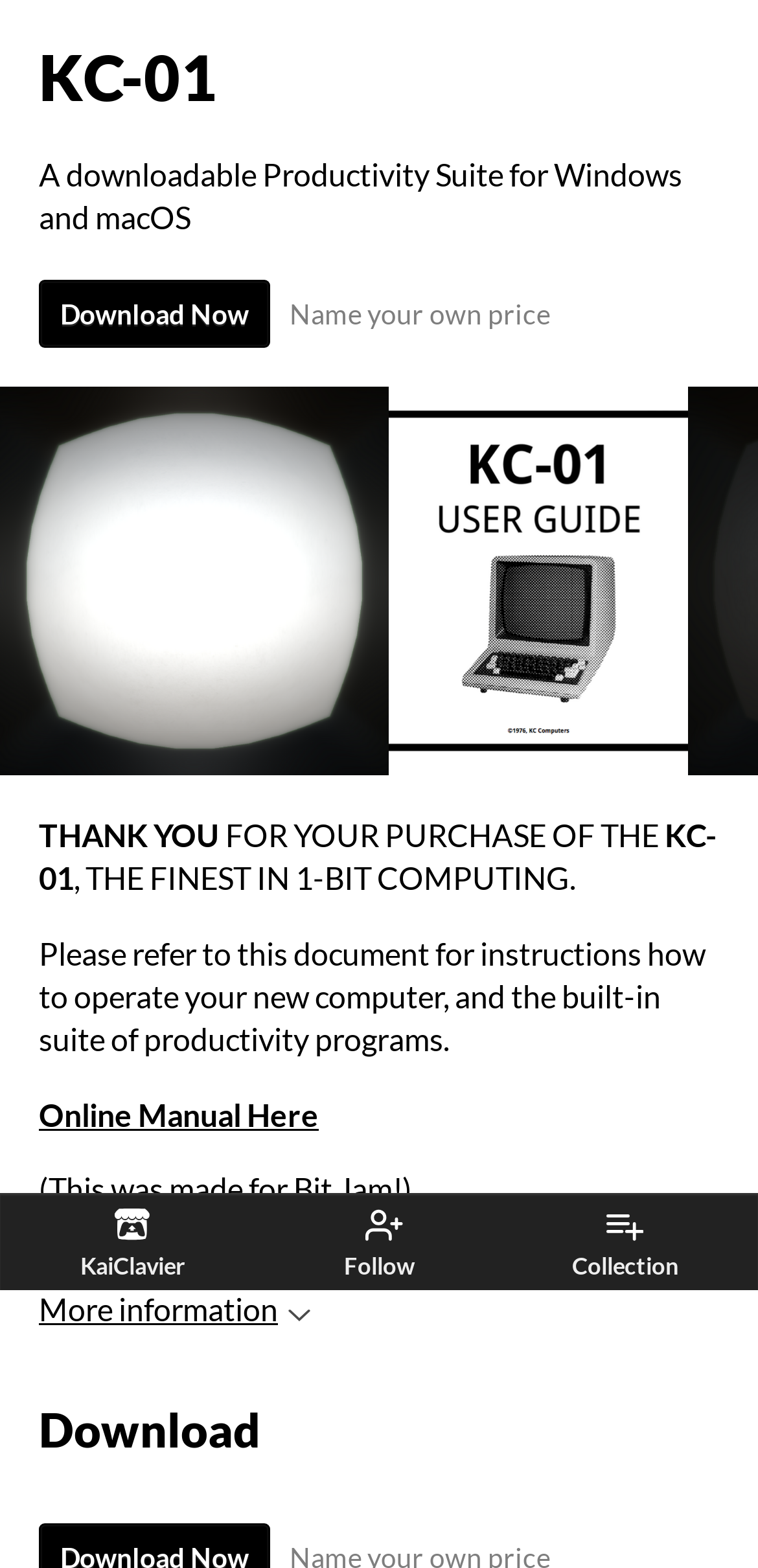What event is the productivity suite made for?
Please provide a single word or phrase based on the screenshot.

Bit Jam